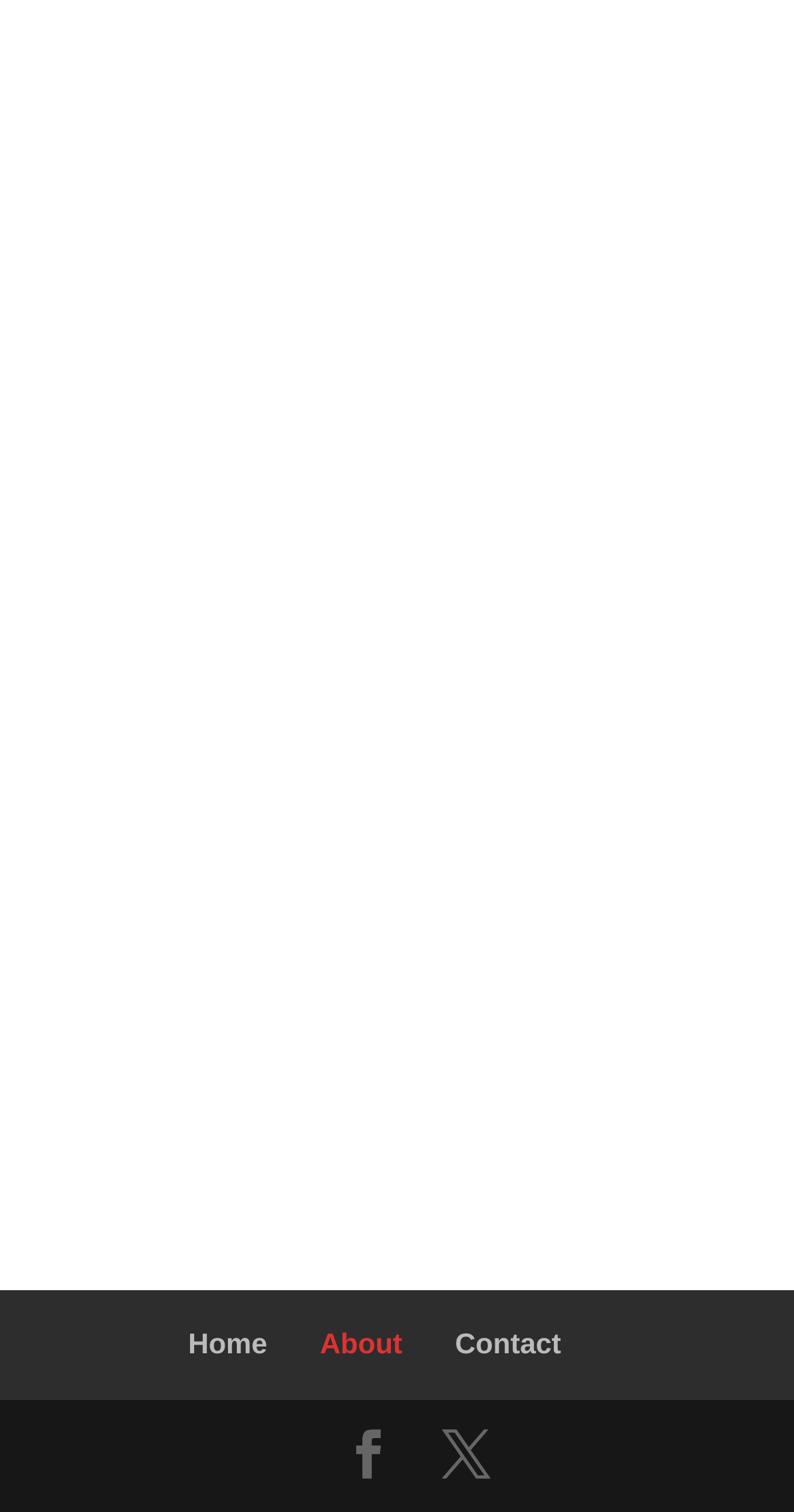Please specify the bounding box coordinates of the element that should be clicked to execute the given instruction: 'Contact us'. Ensure the coordinates are four float numbers between 0 and 1, expressed as [left, top, right, bottom].

[0.573, 0.878, 0.707, 0.899]